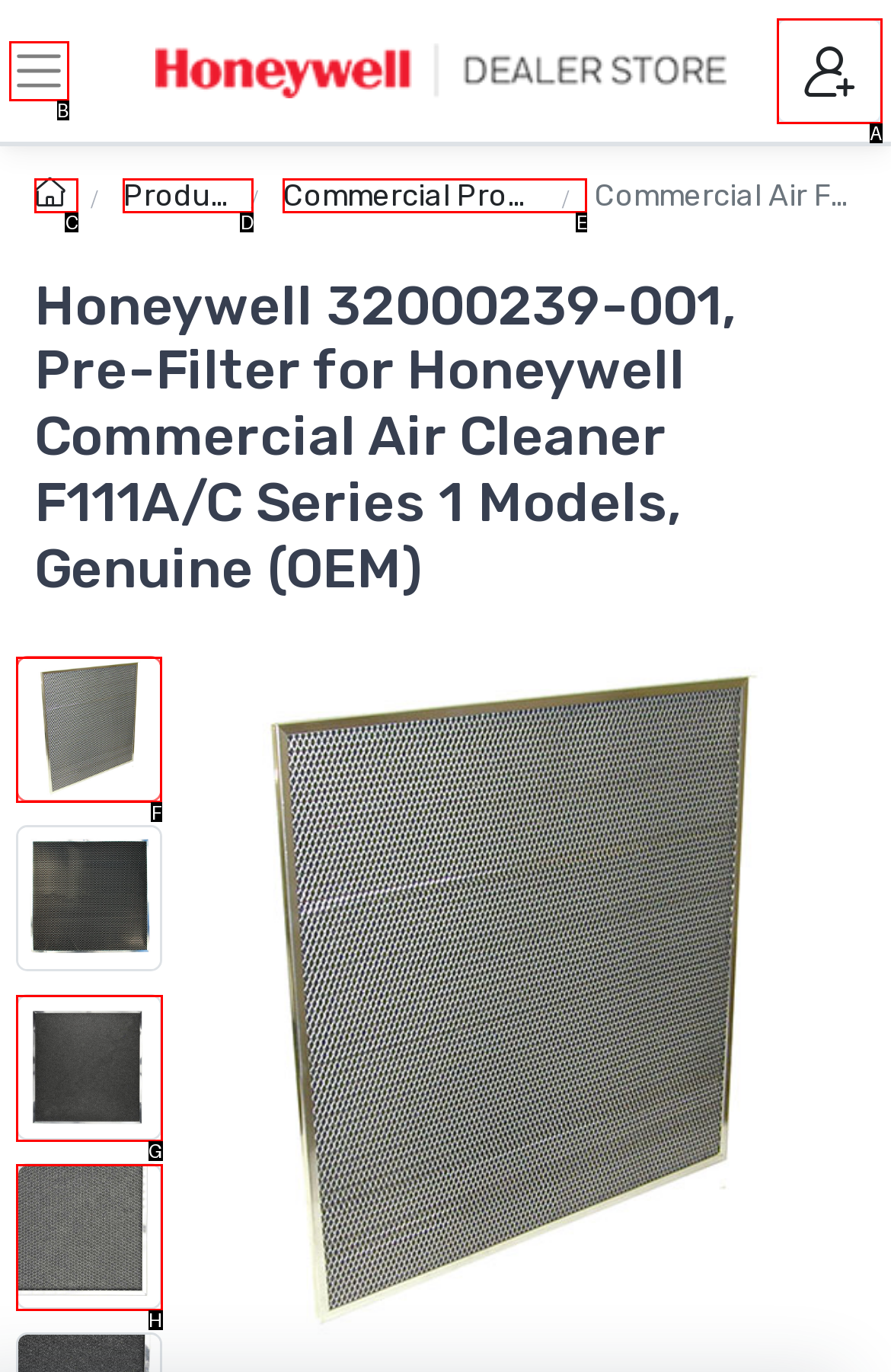Which choice should you pick to execute the task: Access Results and Reporting
Respond with the letter associated with the correct option only.

None